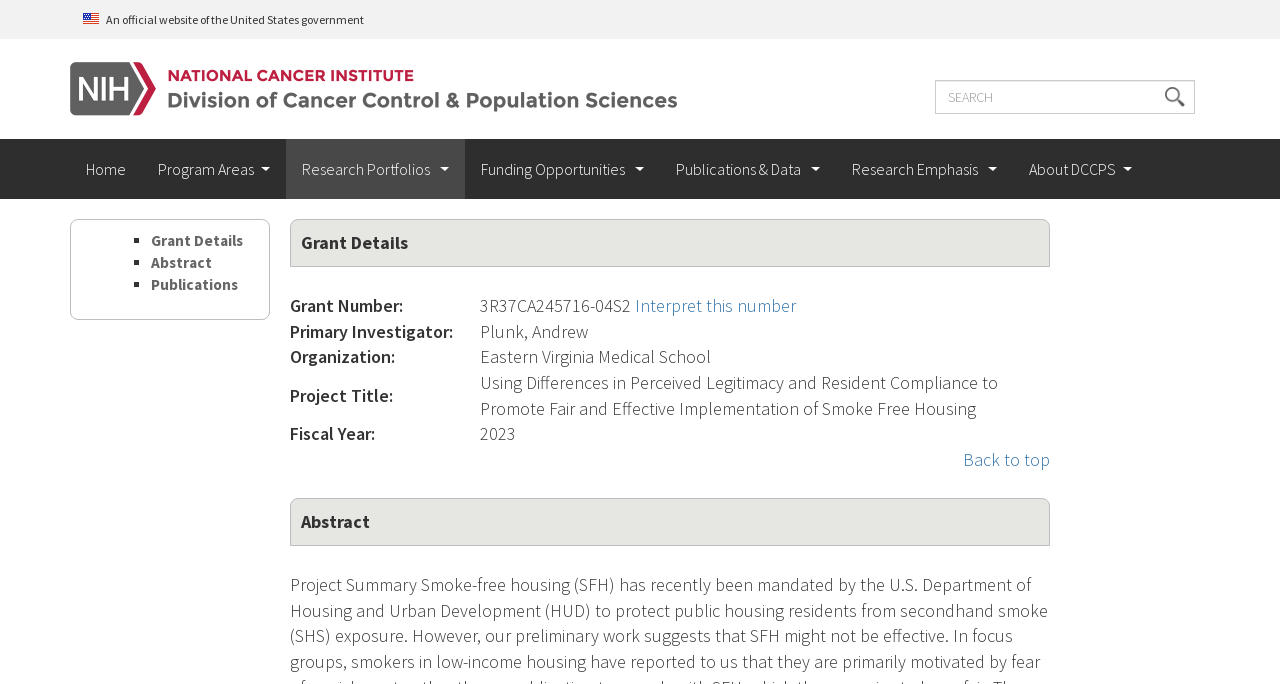Determine the bounding box coordinates for the UI element described. Format the coordinates as (top-left x, top-left y, bottom-right x, bottom-right y) and ensure all values are between 0 and 1. Element description: Abstract

[0.118, 0.37, 0.166, 0.398]